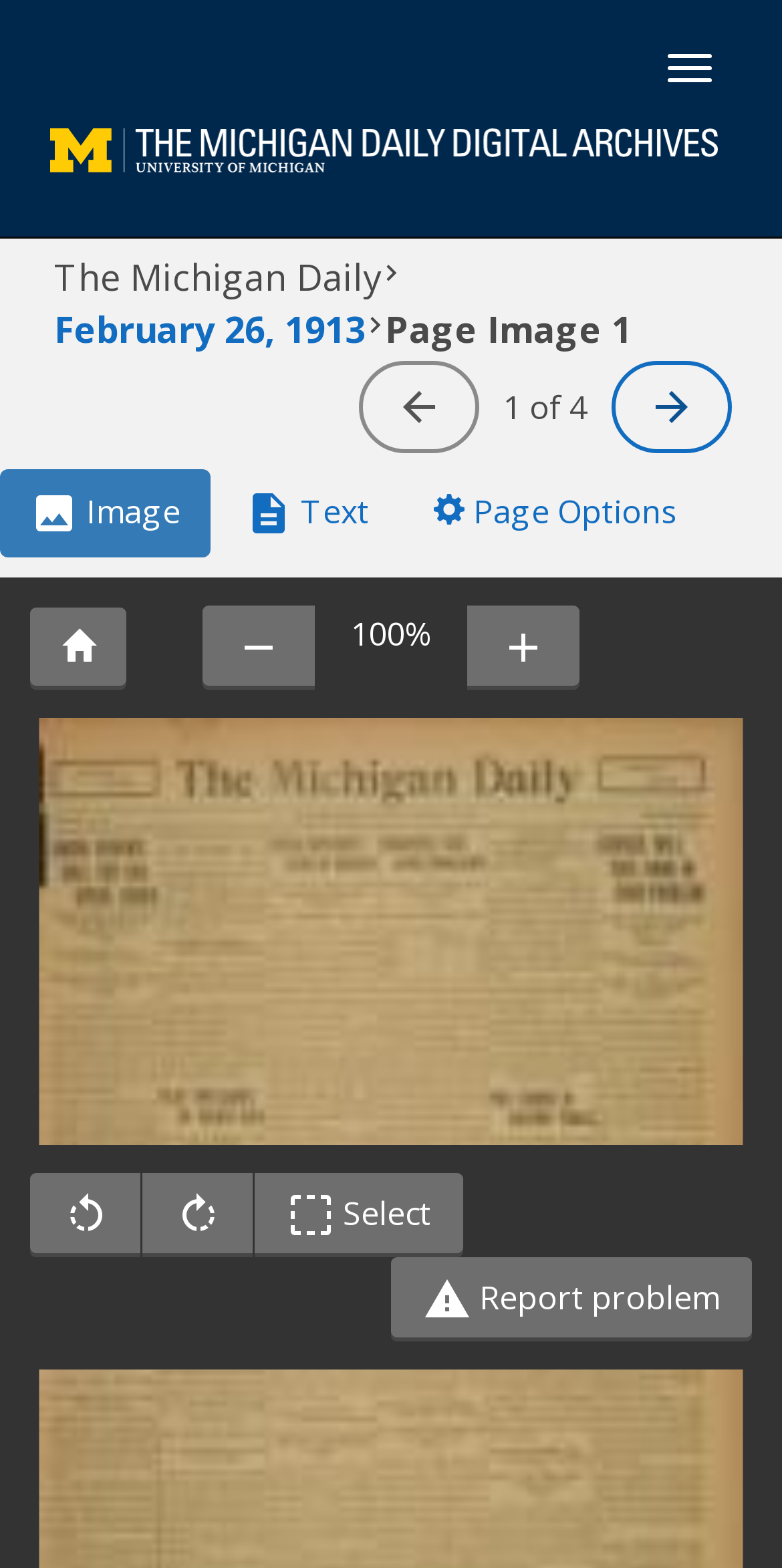Summarize the webpage with intricate details.

The webpage is an archive of The Michigan Daily, a newspaper publication from February 26, 1913 (vol. 23, iss. 100). At the top, there is a button to toggle navigation and a link to The Michigan Daily Digital Archives, accompanied by an image of the same name. Below this, there is a heading that reads "The Michigan Daily February 26, 1913 Page Image 1", with a link to "February 26, 1913" on the right side.

On the right side of the page, there is a tab list with three tabs: "Image", "Text", and "Page Options". The "Page Options" tab has a dropdown menu with several options, including a group of zoom controls with buttons to zoom in and out, a text displaying the current zoom level (100%), and another group of image controls with buttons to rotate and select the image.

Below the tab list, there is a static text "1 of 4" indicating that this is the first page of a four-page publication. There is also a link to navigate to the next page. At the bottom of the page, there is a link to report any problems with the page.

The main content of the page is an image of the newspaper publication, which takes up most of the page.